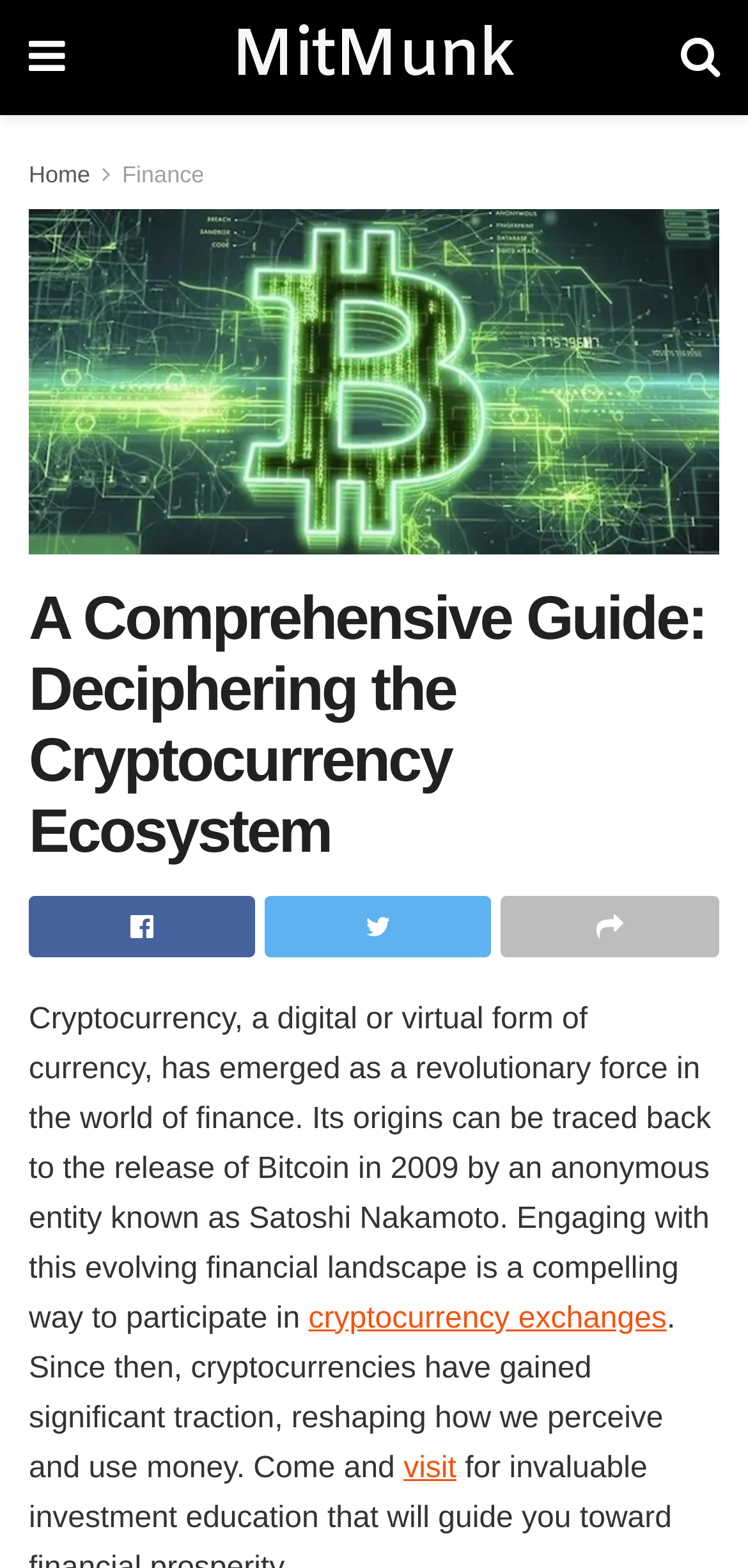Provide a comprehensive caption for the webpage.

This webpage is a comprehensive guide to the cryptocurrency ecosystem. At the top left, there is a menu with links to "Home" and "Finance". Next to the menu, the title "A Comprehensive Guide: Deciphering the Cryptocurrency Ecosystem" is displayed prominently, accompanied by an image with the same title. 

Below the title, there is a heading with the same title, followed by three icons represented by '\uf230', '\uf099', and '\uf064'. 

The main content of the webpage starts with a paragraph of text that explains what cryptocurrency is and its origins. The text is positioned below the icons and spans almost the entire width of the page. 

Within the paragraph, there is a link to "cryptocurrency exchanges". The paragraph continues after the link, discussing the growth of cryptocurrencies and their impact on our perception of money. 

At the bottom of the page, there is a call-to-action link to "visit", encouraging readers to explore further. Overall, the webpage is focused on providing a comprehensive guide to the cryptocurrency ecosystem, with a clear and organized layout.